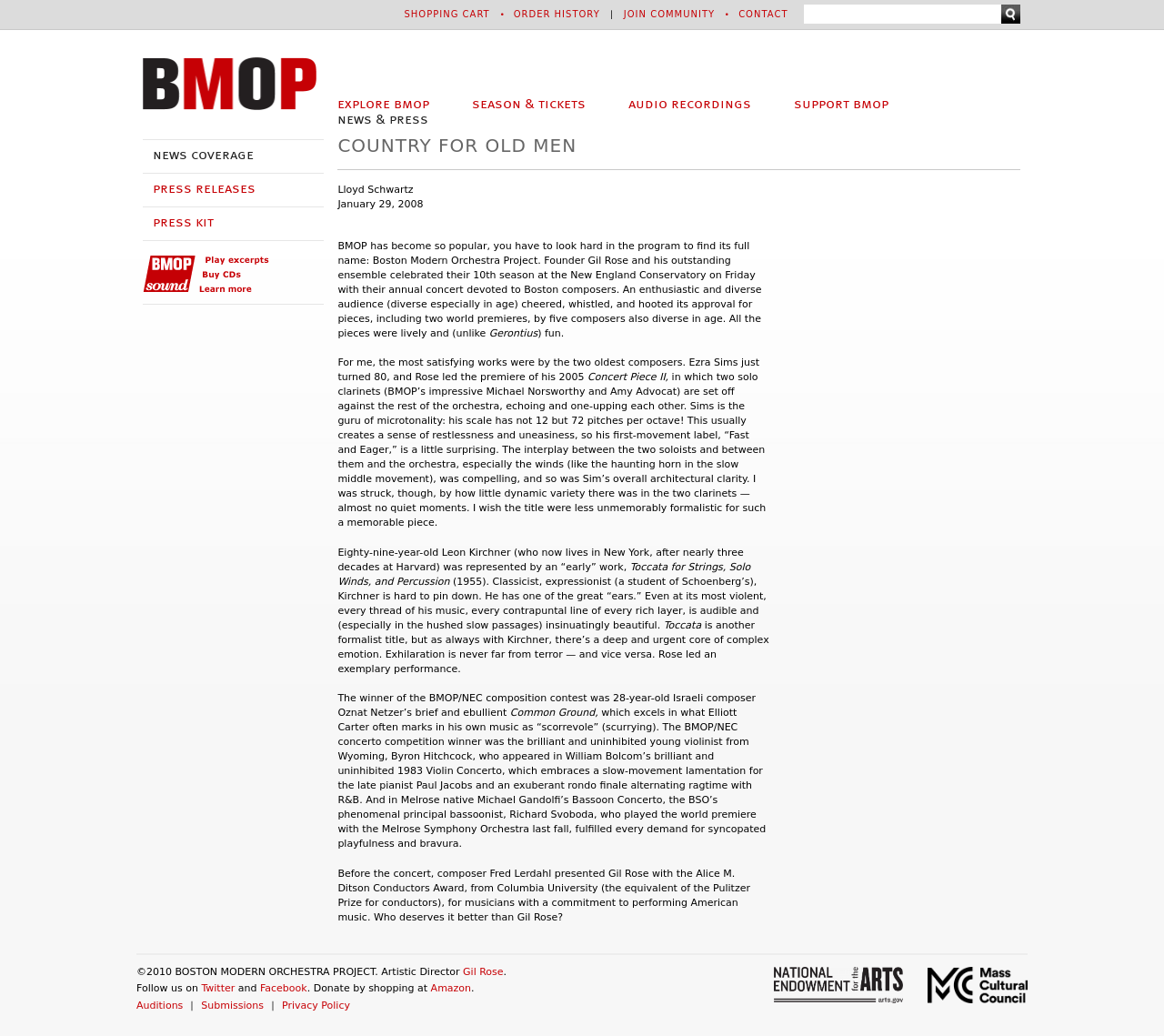Determine the bounding box coordinates for the region that must be clicked to execute the following instruction: "Read news coverage".

[0.131, 0.143, 0.218, 0.157]